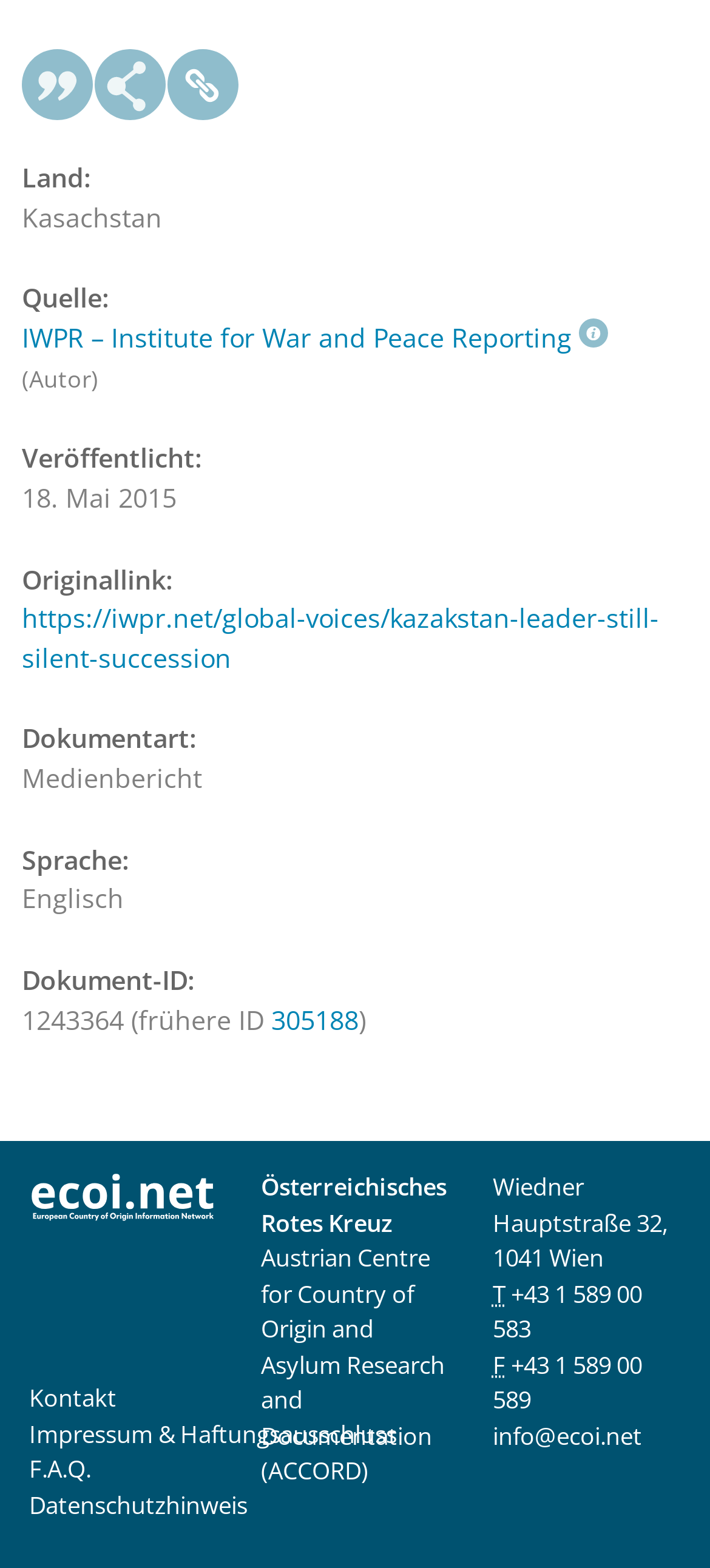Determine the bounding box coordinates of the element's region needed to click to follow the instruction: "Open 'https://iwpr.net/global-voices/kazakstan-leader-still-silent-succession'". Provide these coordinates as four float numbers between 0 and 1, formatted as [left, top, right, bottom].

[0.031, 0.383, 0.928, 0.43]